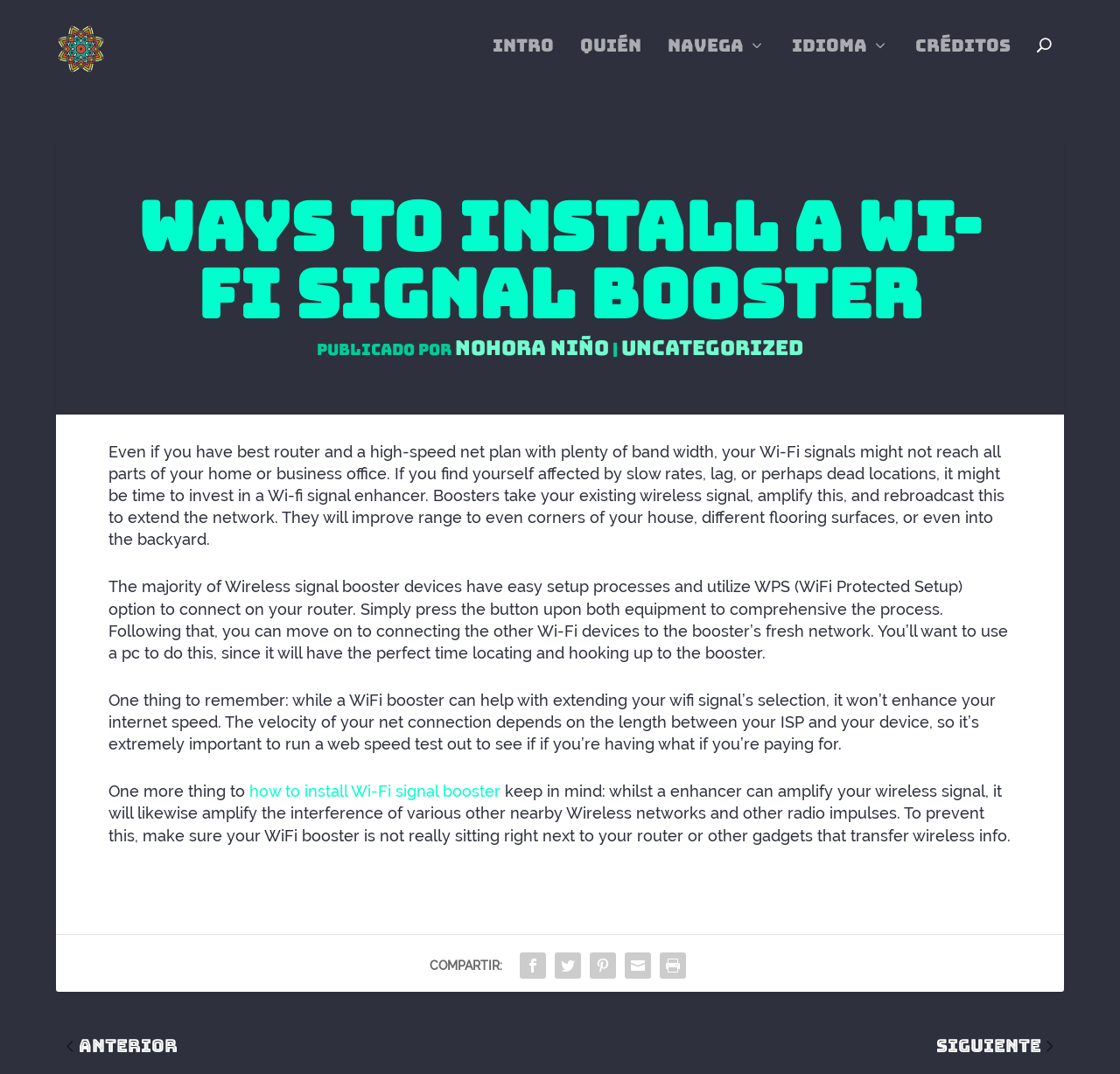Given the element description Quién, specify the bounding box coordinates of the corresponding UI element in the format (top-left x, top-left y, bottom-right x, bottom-right y). All values must be between 0 and 1.

[0.518, 0.046, 0.573, 0.101]